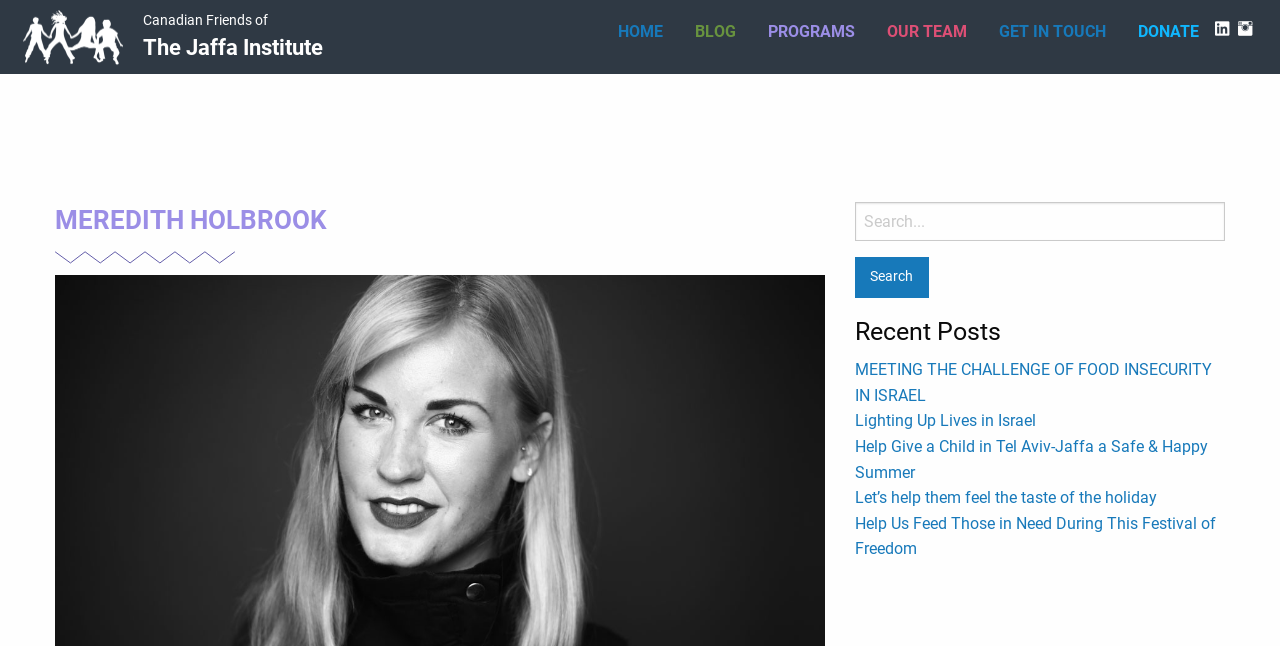Find the bounding box coordinates for the UI element whose description is: "Lighting Up Lives in Israel". The coordinates should be four float numbers between 0 and 1, in the format [left, top, right, bottom].

[0.668, 0.637, 0.809, 0.666]